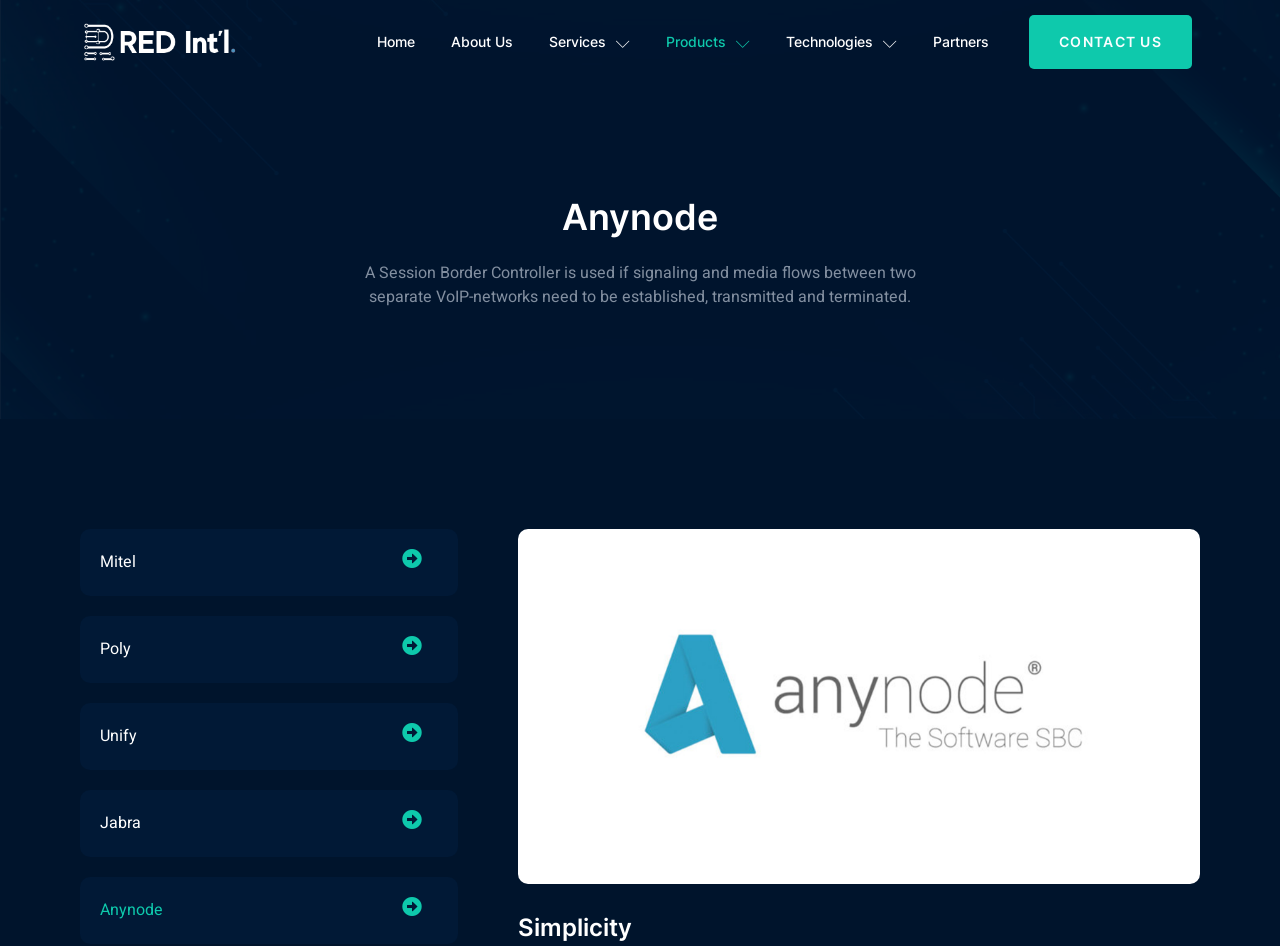Could you find the bounding box coordinates of the clickable area to complete this instruction: "click the About Us link"?

[0.338, 0.0, 0.415, 0.089]